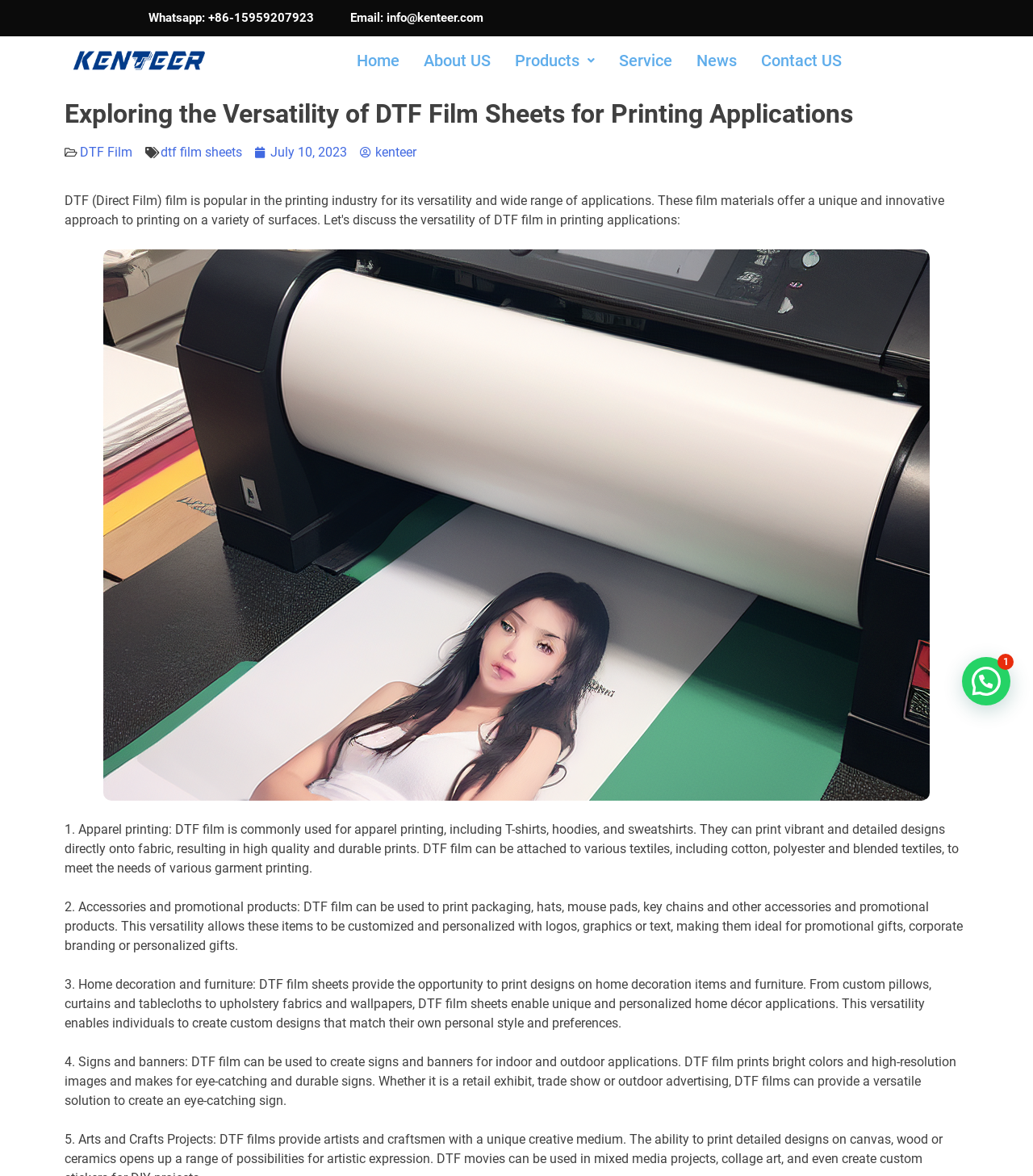How many applications of DTF film are mentioned on the webpage?
Use the image to give a comprehensive and detailed response to the question.

The webpage lists four applications of DTF film: apparel printing, accessories and promotional products, home decoration and furniture, and signs and banners.